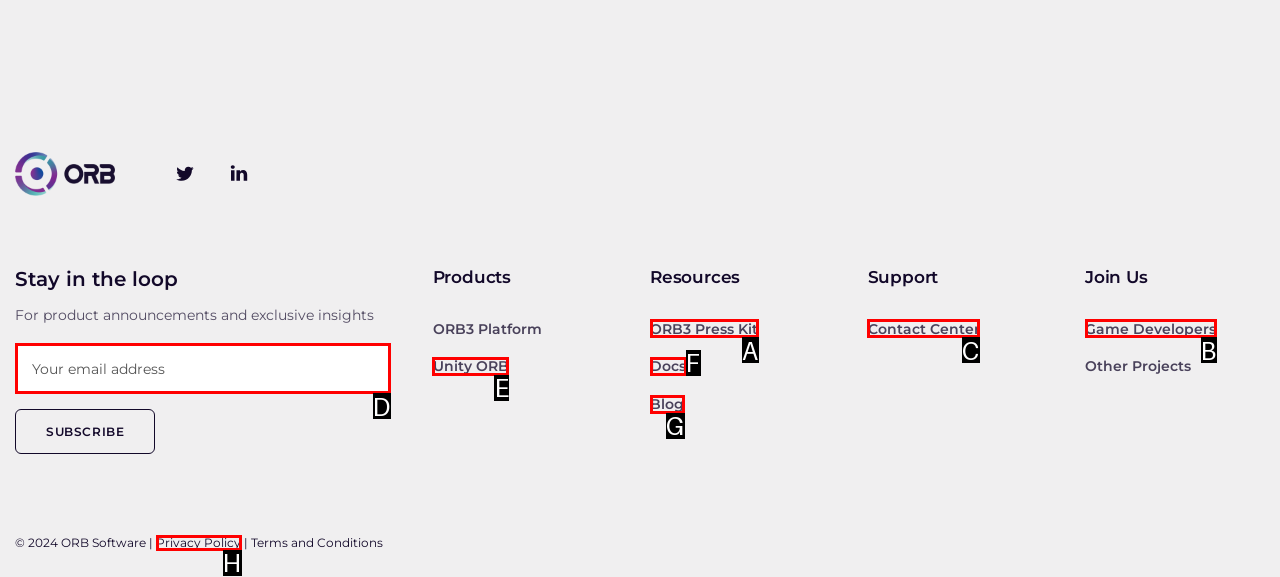Point out the HTML element I should click to achieve the following task: Contact the support team Provide the letter of the selected option from the choices.

C